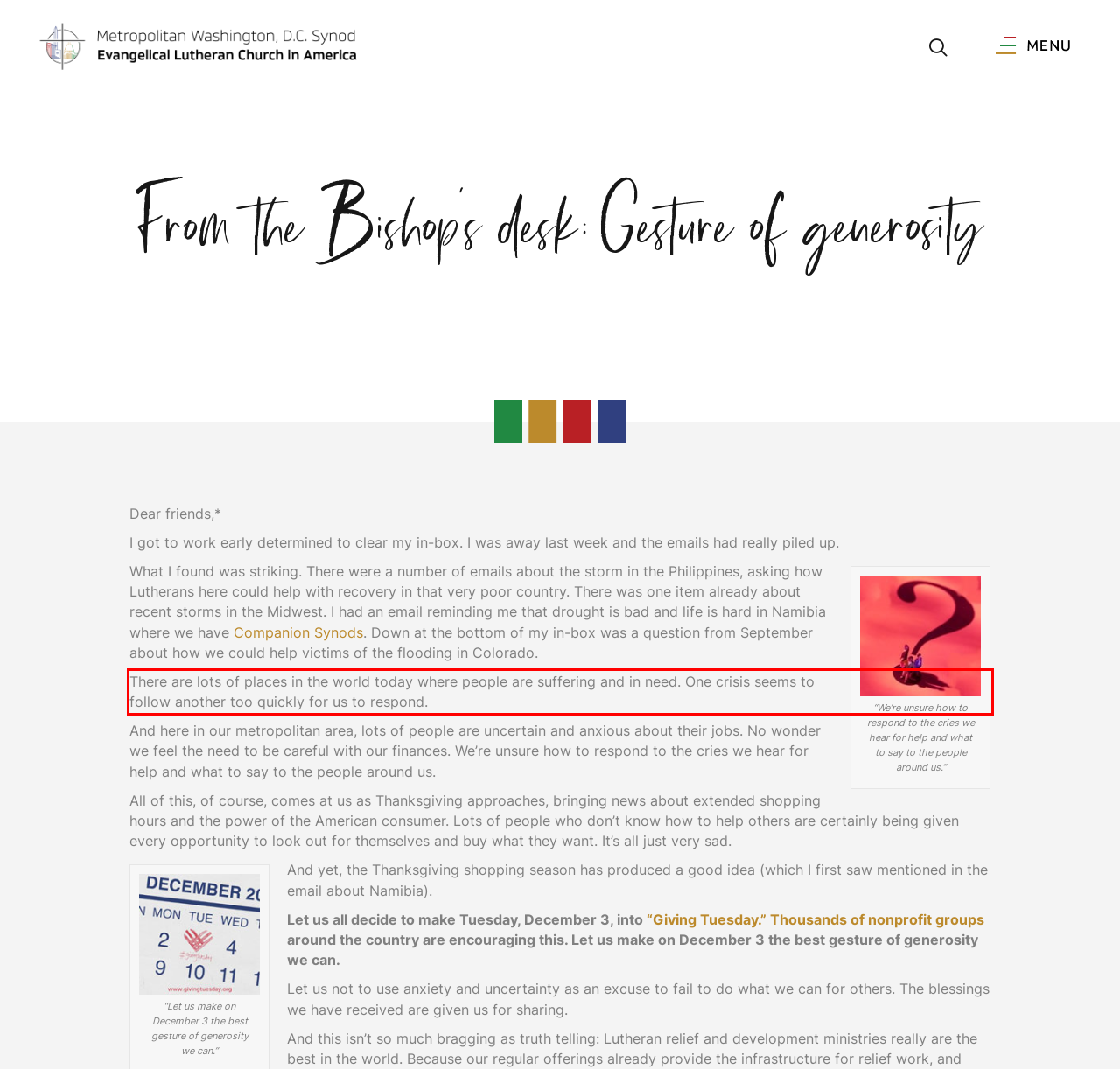Using the webpage screenshot, recognize and capture the text within the red bounding box.

There are lots of places in the world today where people are suffering and in need. One crisis seems to follow another too quickly for us to respond.